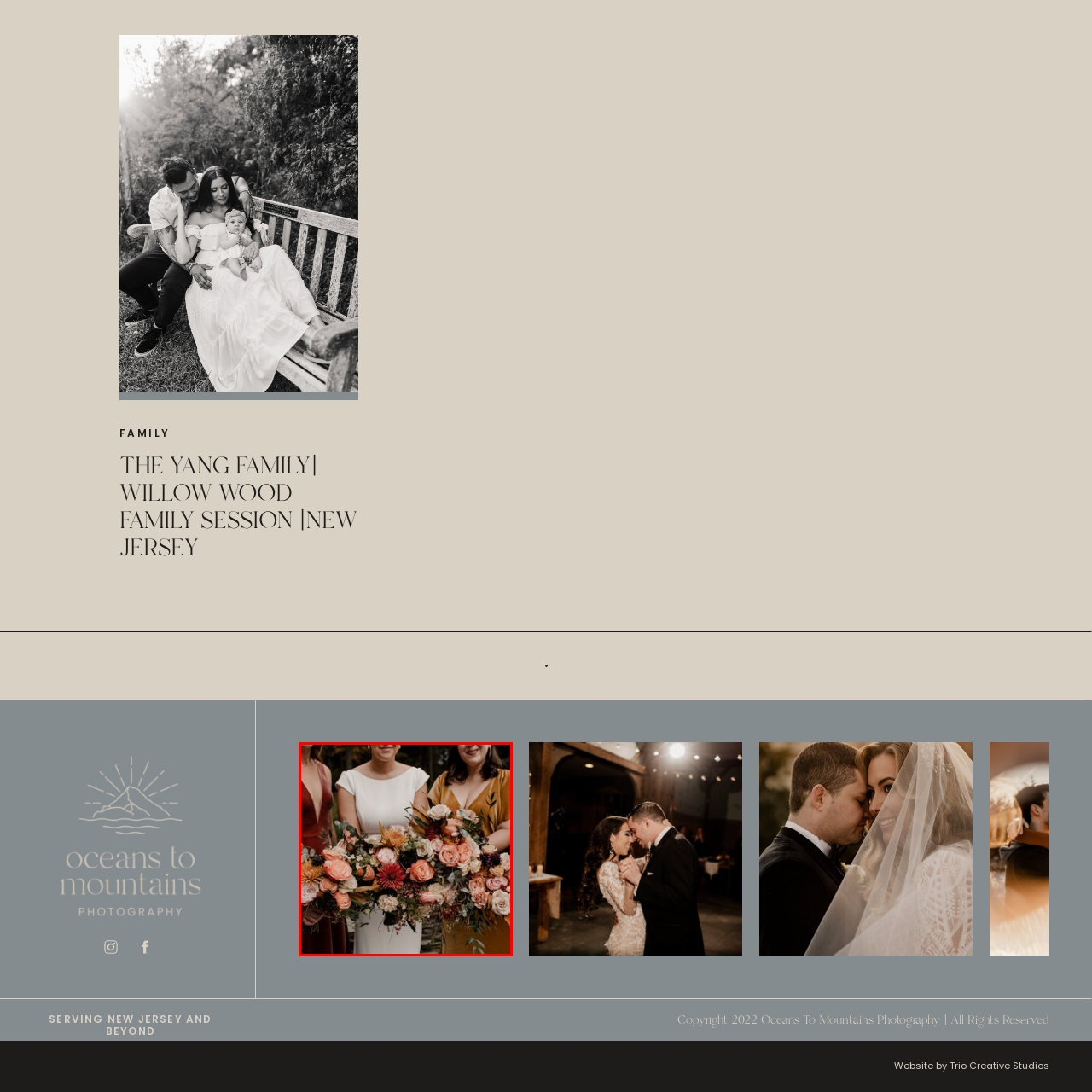What season is depicted in the background of the scene?
Examine the image within the red bounding box and provide a comprehensive answer to the question.

The caption describes the background as having a warm autumnal atmosphere, which suggests that the season depicted is autumn.